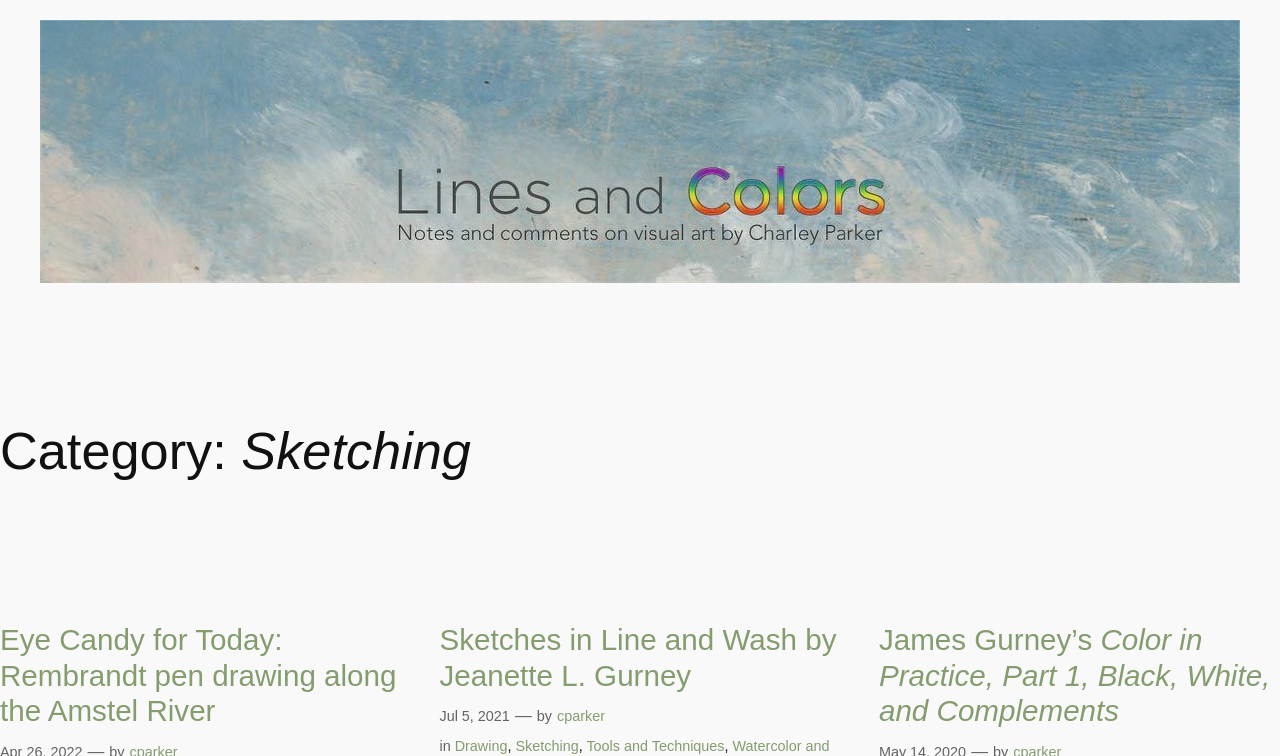Reply to the question below using a single word or brief phrase:
What is the category of the posts on this page?

Sketching